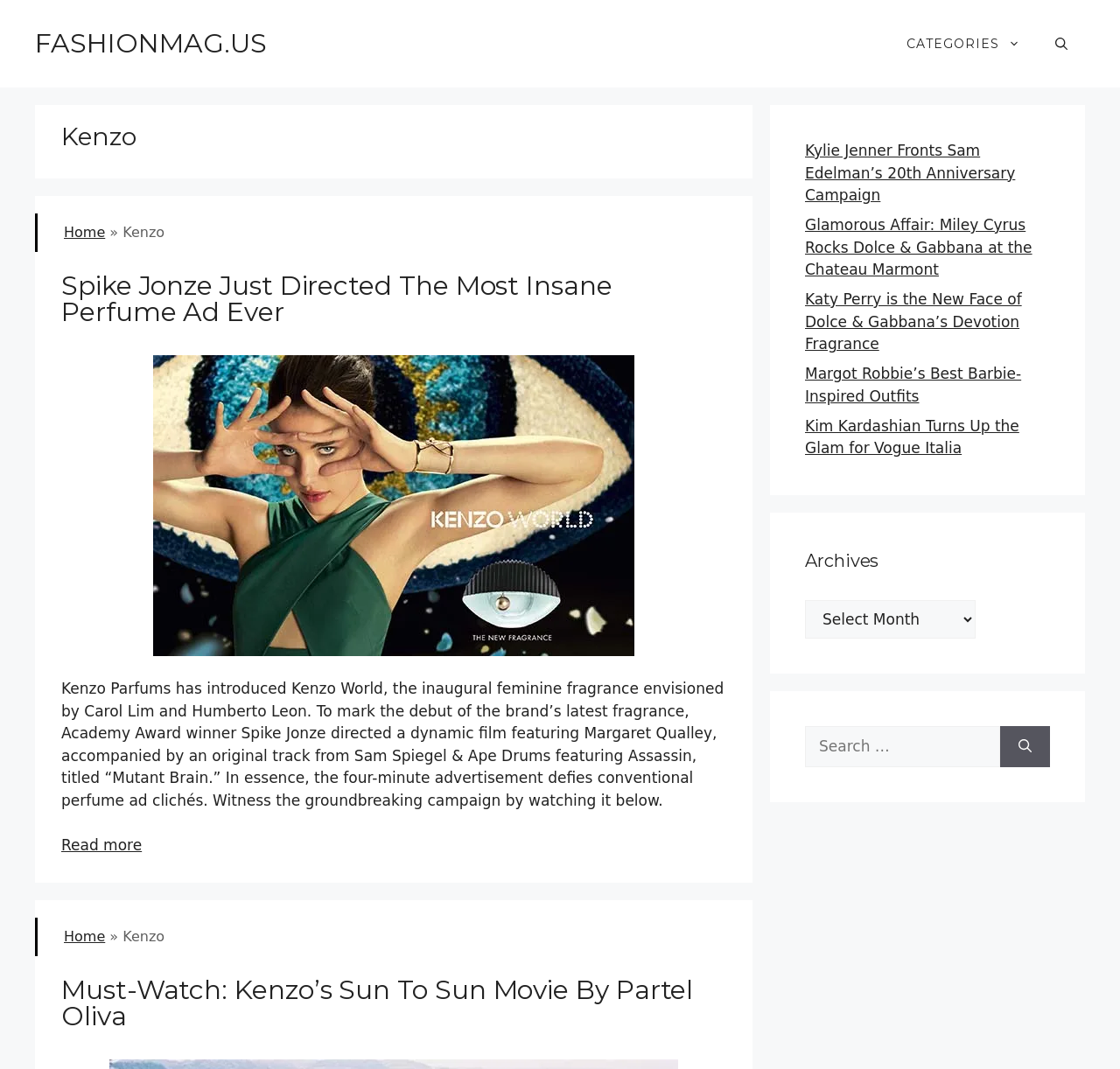What is the navigation menu item next to 'CATEGORIES'?
Use the image to give a comprehensive and detailed response to the question.

The navigation menu item next to 'CATEGORIES' can be determined by looking at the navigation menu, which shows that the item next to 'CATEGORIES' is a button labeled 'Open search'.